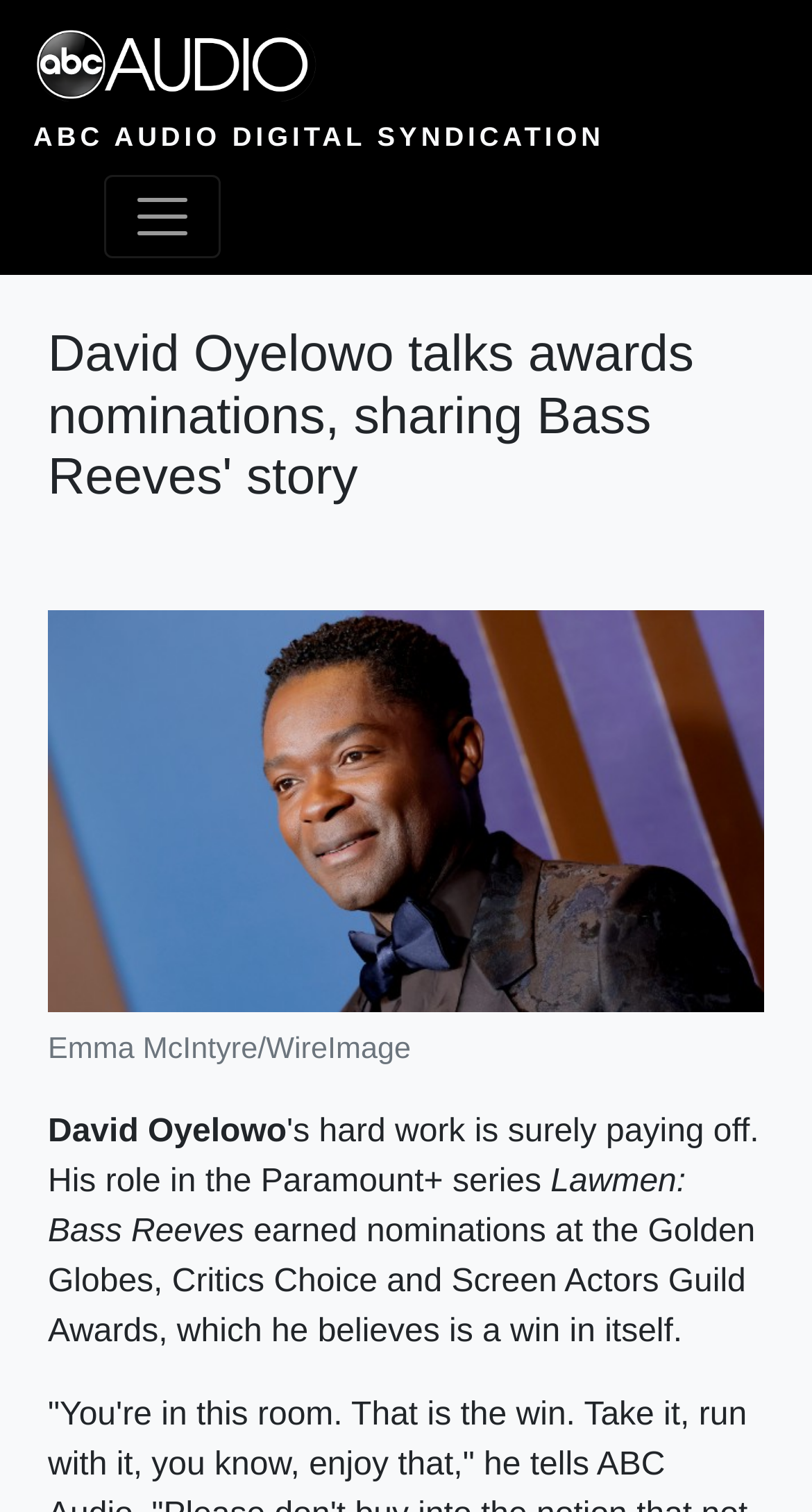What is the name of the movie or show mentioned?
Refer to the screenshot and respond with a concise word or phrase.

Lawmen: Bass Reeves